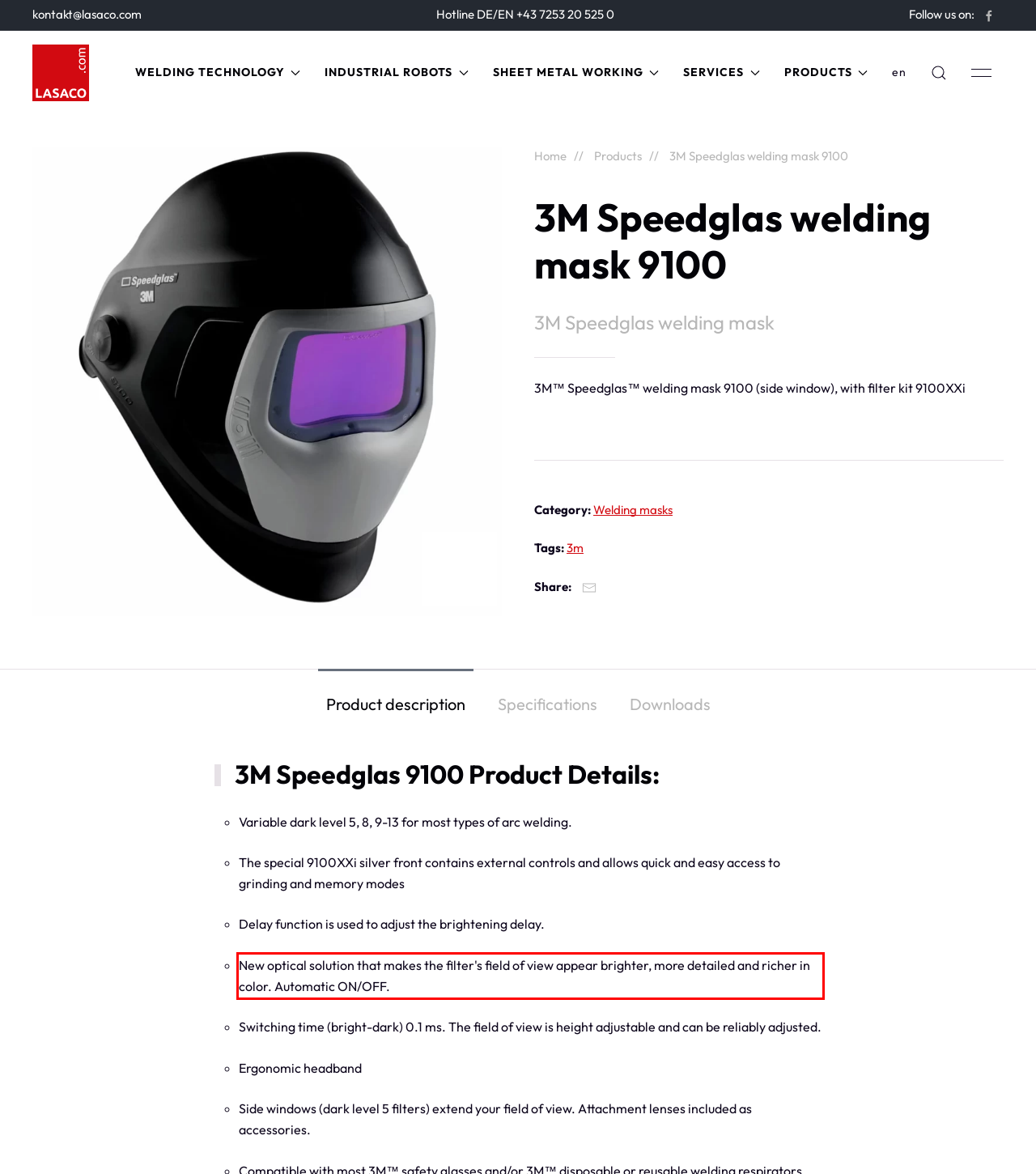Please extract the text content from the UI element enclosed by the red rectangle in the screenshot.

New optical solution that makes the filter's field of view appear brighter, more detailed and richer in color. Automatic ON/OFF.